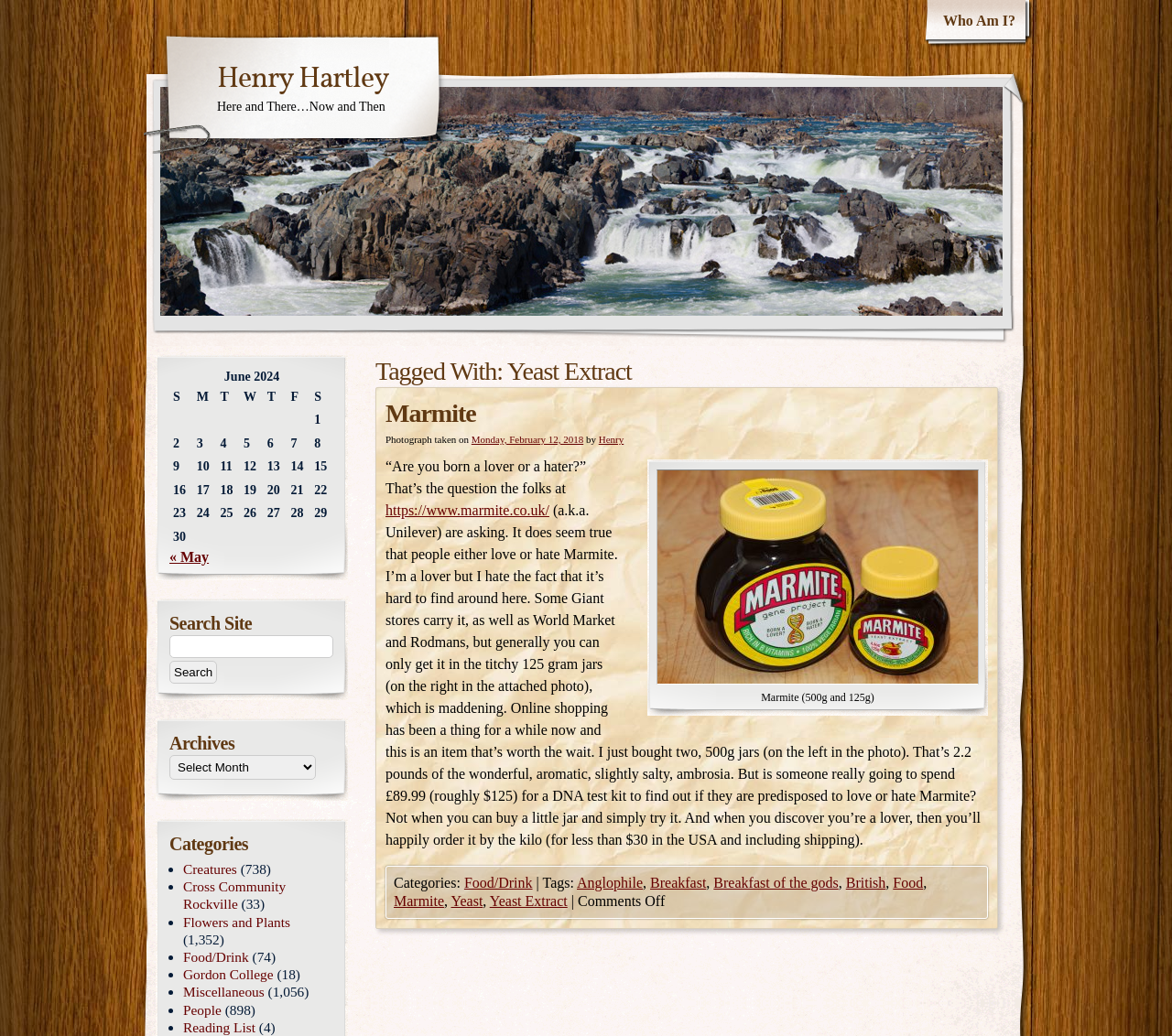Determine the bounding box coordinates of the region to click in order to accomplish the following instruction: "View the 'Marmite (500g and 125g)' image". Provide the coordinates as four float numbers between 0 and 1, specifically [left, top, right, bottom].

[0.56, 0.453, 0.835, 0.661]